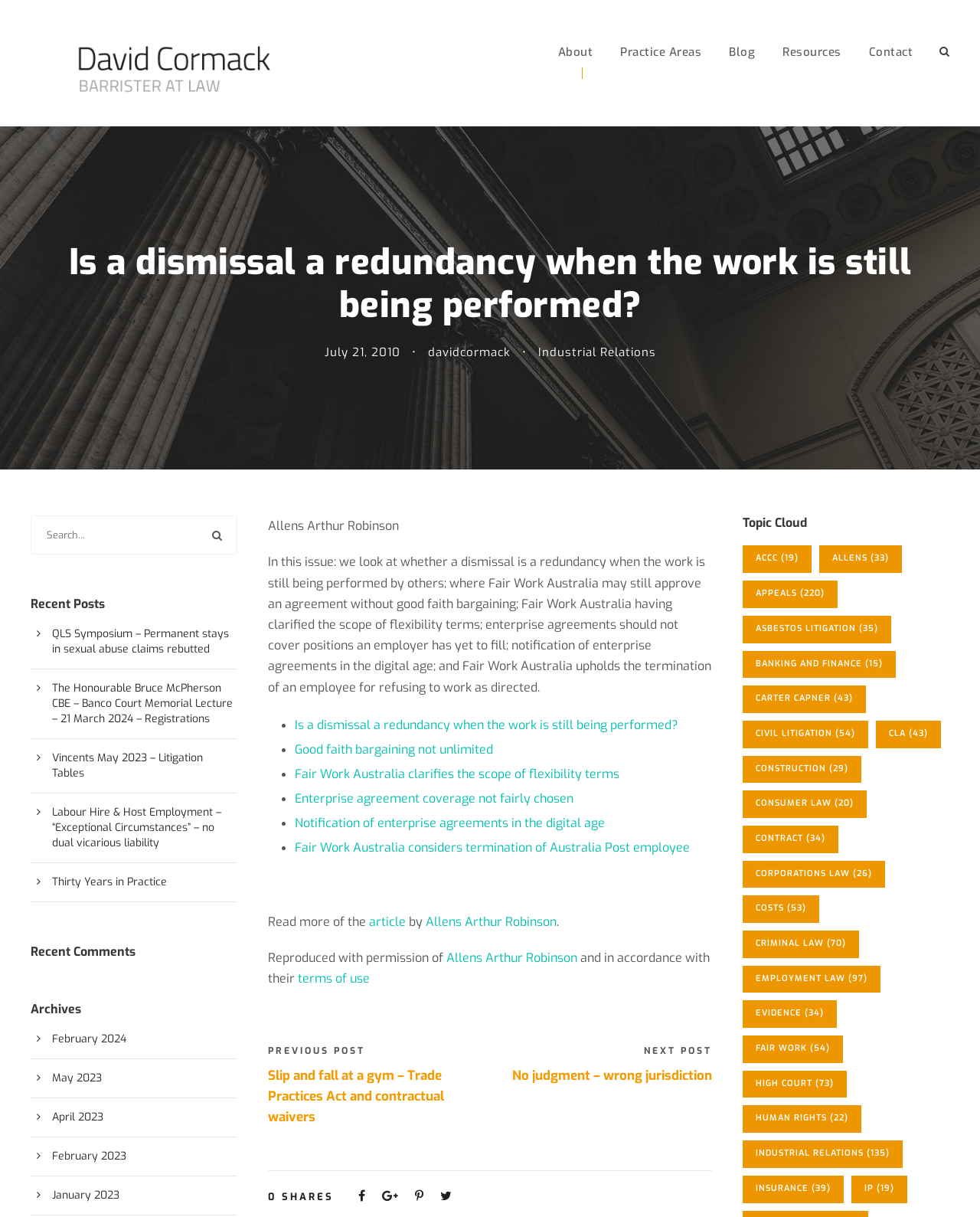Identify the bounding box coordinates of the section to be clicked to complete the task described by the following instruction: "Search for something". The coordinates should be four float numbers between 0 and 1, formatted as [left, top, right, bottom].

[0.031, 0.424, 0.242, 0.456]